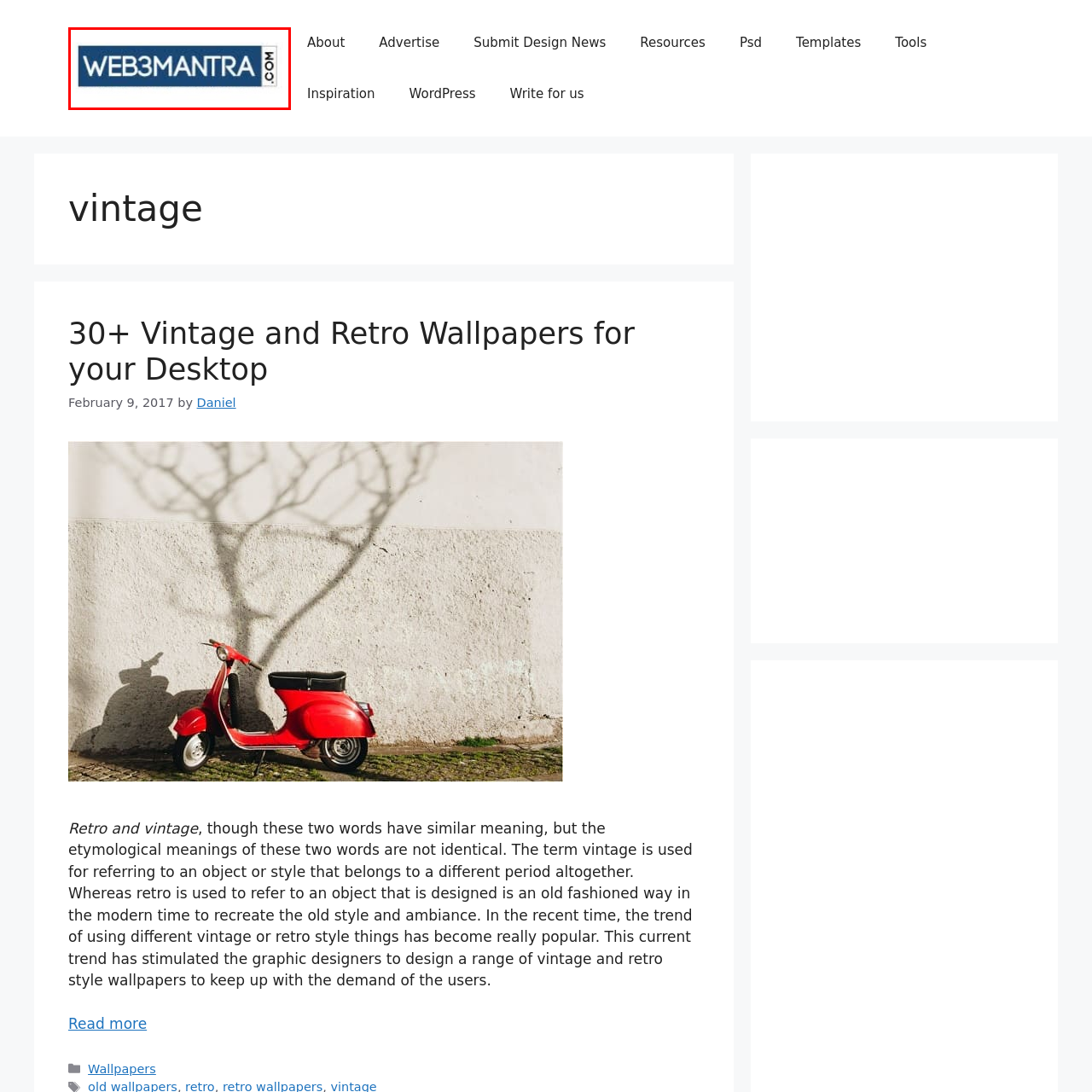Observe the area inside the red box, What is the focus of the website? Respond with a single word or phrase.

Web development, design resources, and latest trends